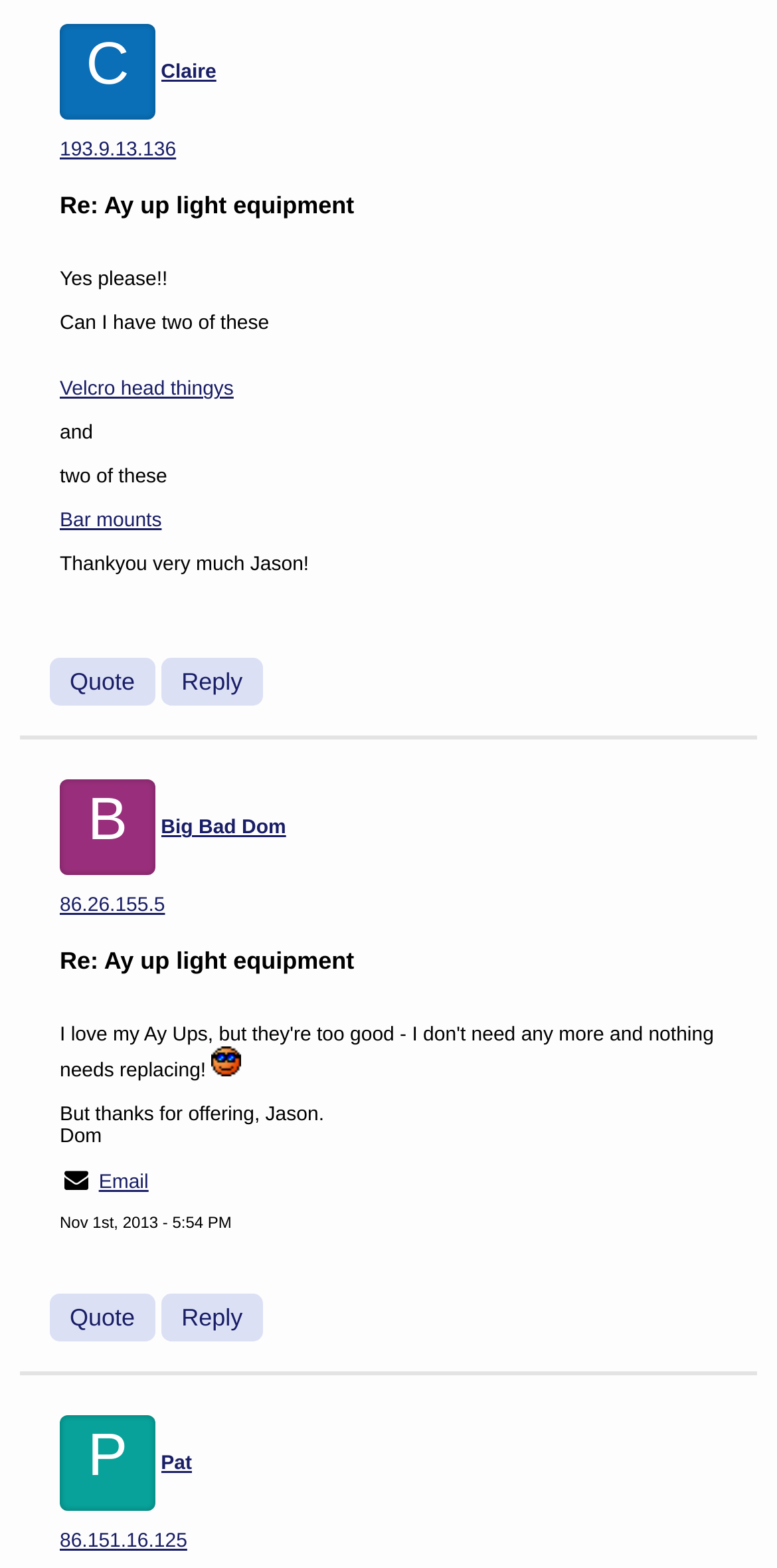Find the bounding box coordinates of the area to click in order to follow the instruction: "Quote a post".

[0.064, 0.42, 0.199, 0.45]